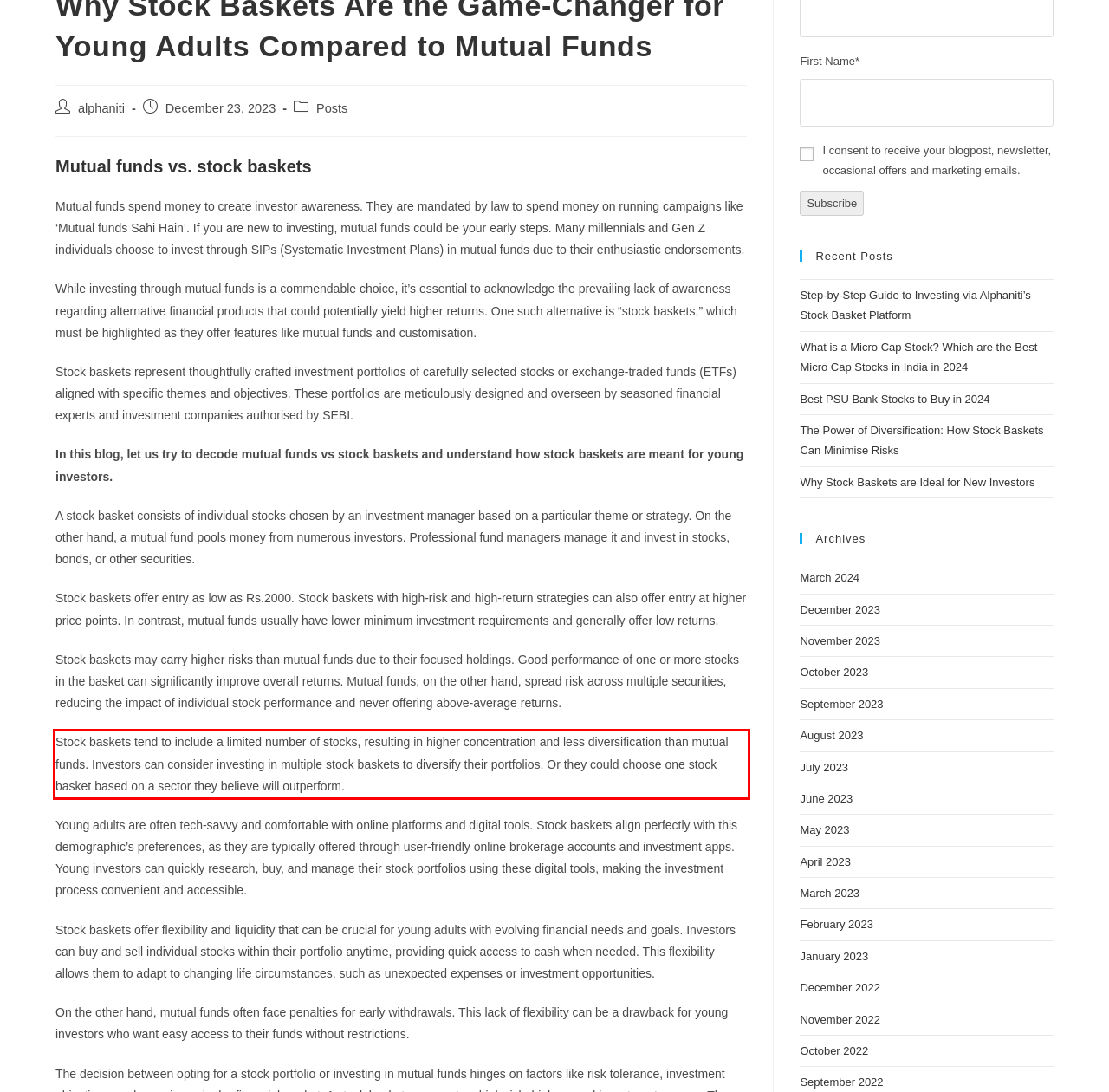Examine the webpage screenshot, find the red bounding box, and extract the text content within this marked area.

Stock baskets tend to include a limited number of stocks, resulting in higher concentration and less diversification than mutual funds. Investors can consider investing in multiple stock baskets to diversify their portfolios. Or they could choose one stock basket based on a sector they believe will outperform.